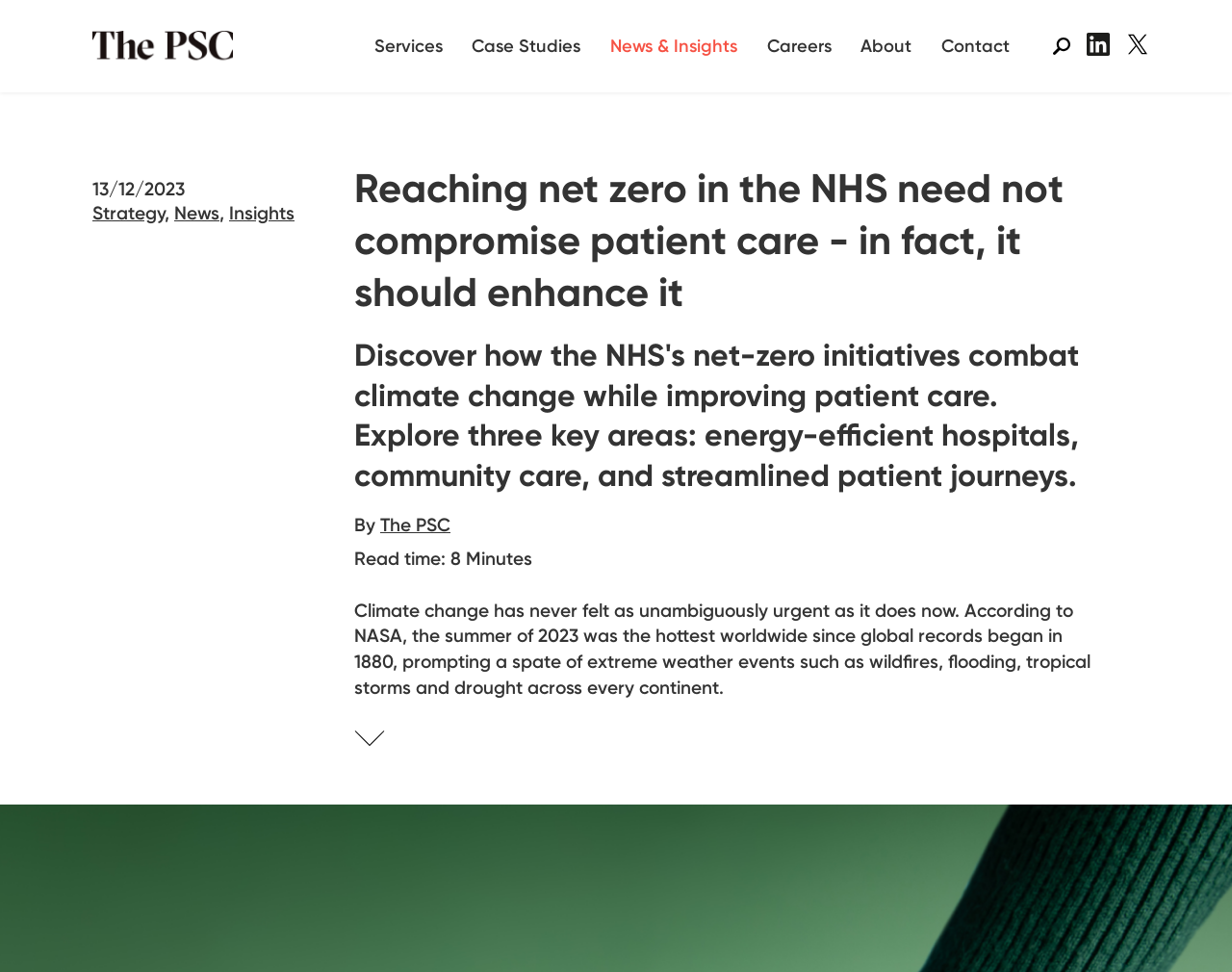Please identify the bounding box coordinates of the clickable area that will fulfill the following instruction: "Go to the 'Home Page'". The coordinates should be in the format of four float numbers between 0 and 1, i.e., [left, top, right, bottom].

None